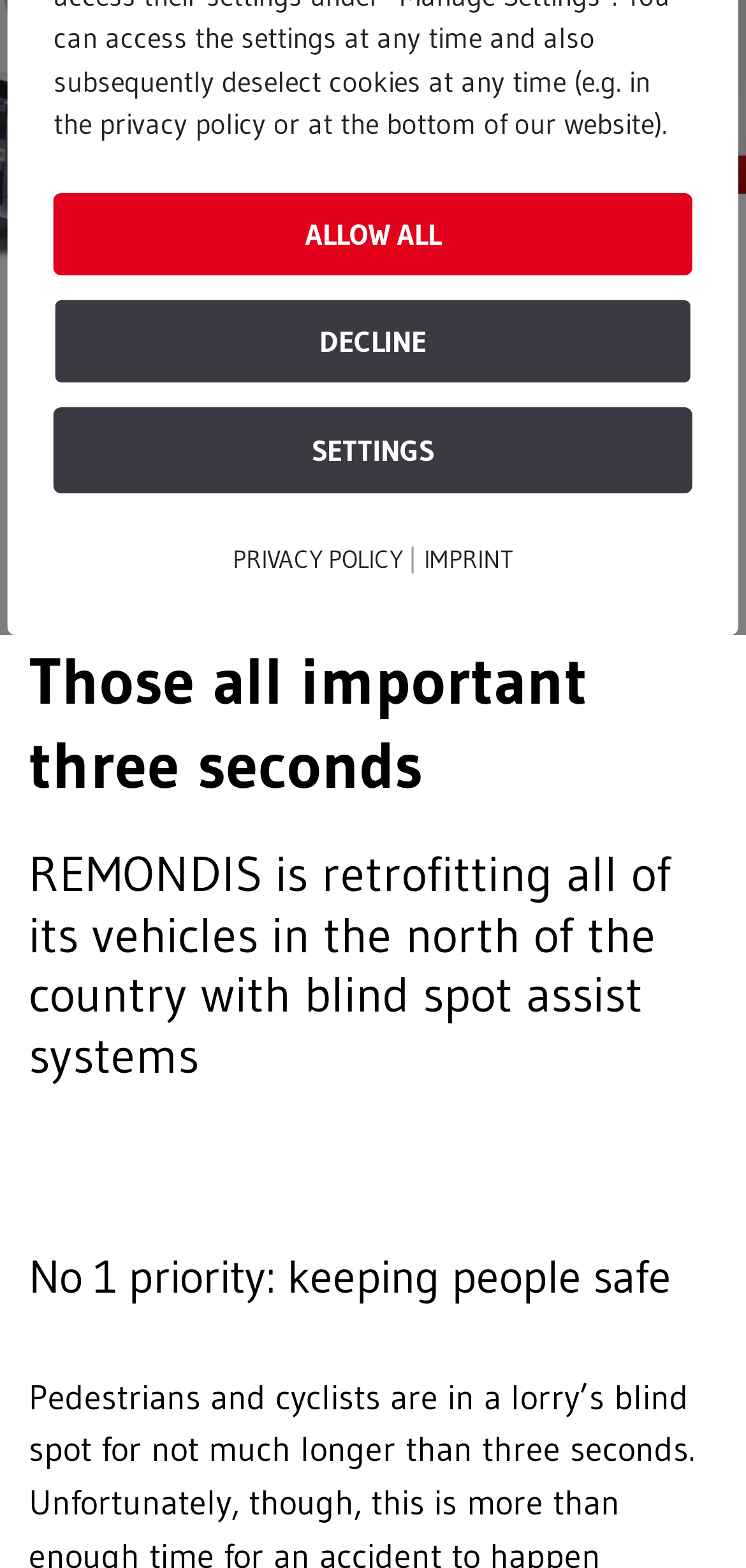Extract the bounding box coordinates of the UI element described: "Decline". Provide the coordinates in the format [left, top, right, bottom] with values ranging from 0 to 1.

[0.072, 0.19, 0.928, 0.245]